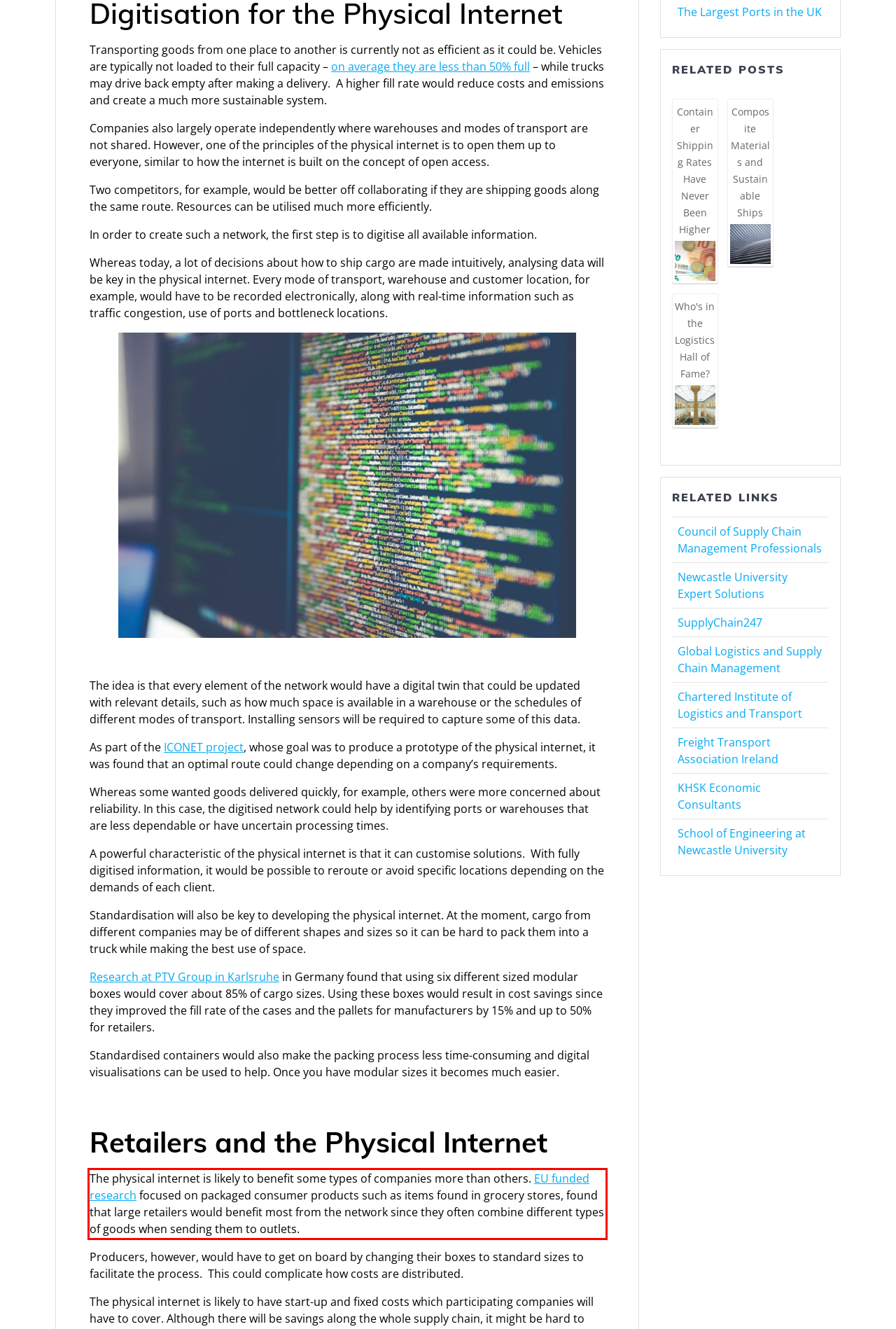You have a screenshot with a red rectangle around a UI element. Recognize and extract the text within this red bounding box using OCR.

The physical internet is likely to benefit some types of companies more than others. EU funded research focused on packaged consumer products such as items found in grocery stores, found that large retailers would benefit most from the network since they often combine different types of goods when sending them to outlets.